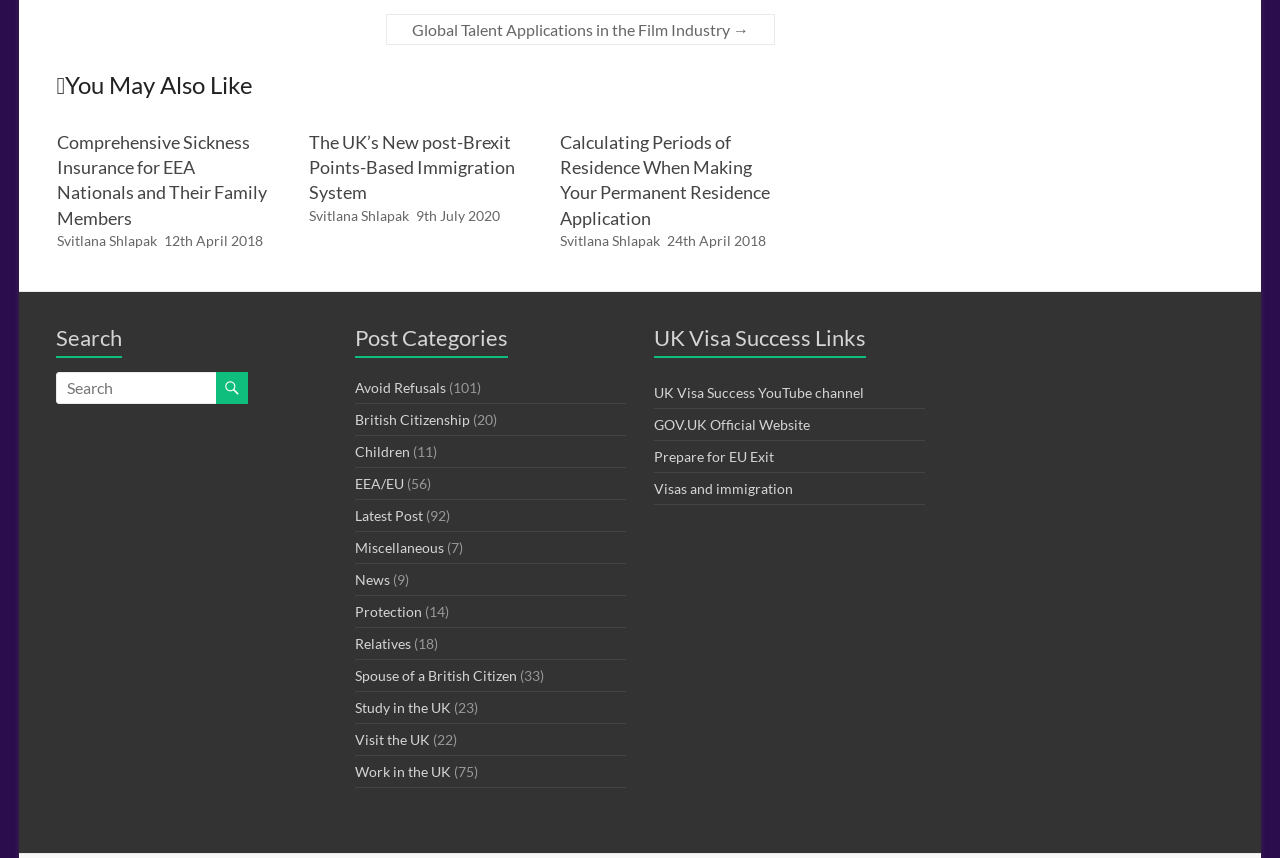Locate the bounding box coordinates of the element that needs to be clicked to carry out the instruction: "Check the latest post". The coordinates should be given as four float numbers ranging from 0 to 1, i.e., [left, top, right, bottom].

[0.278, 0.591, 0.331, 0.61]